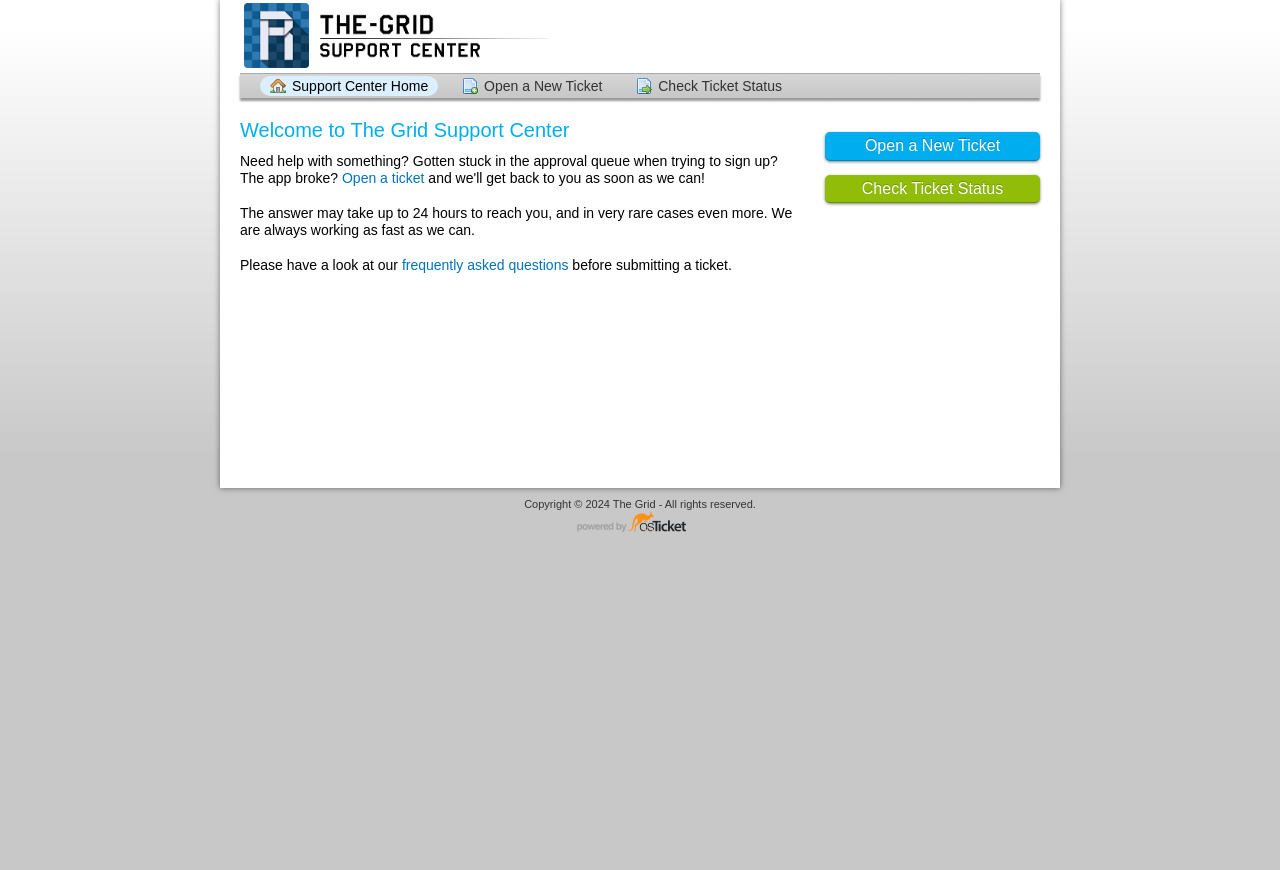Find the bounding box coordinates of the area that needs to be clicked in order to achieve the following instruction: "open a new ticket". The coordinates should be specified as four float numbers between 0 and 1, i.e., [left, top, right, bottom].

[0.353, 0.087, 0.478, 0.11]